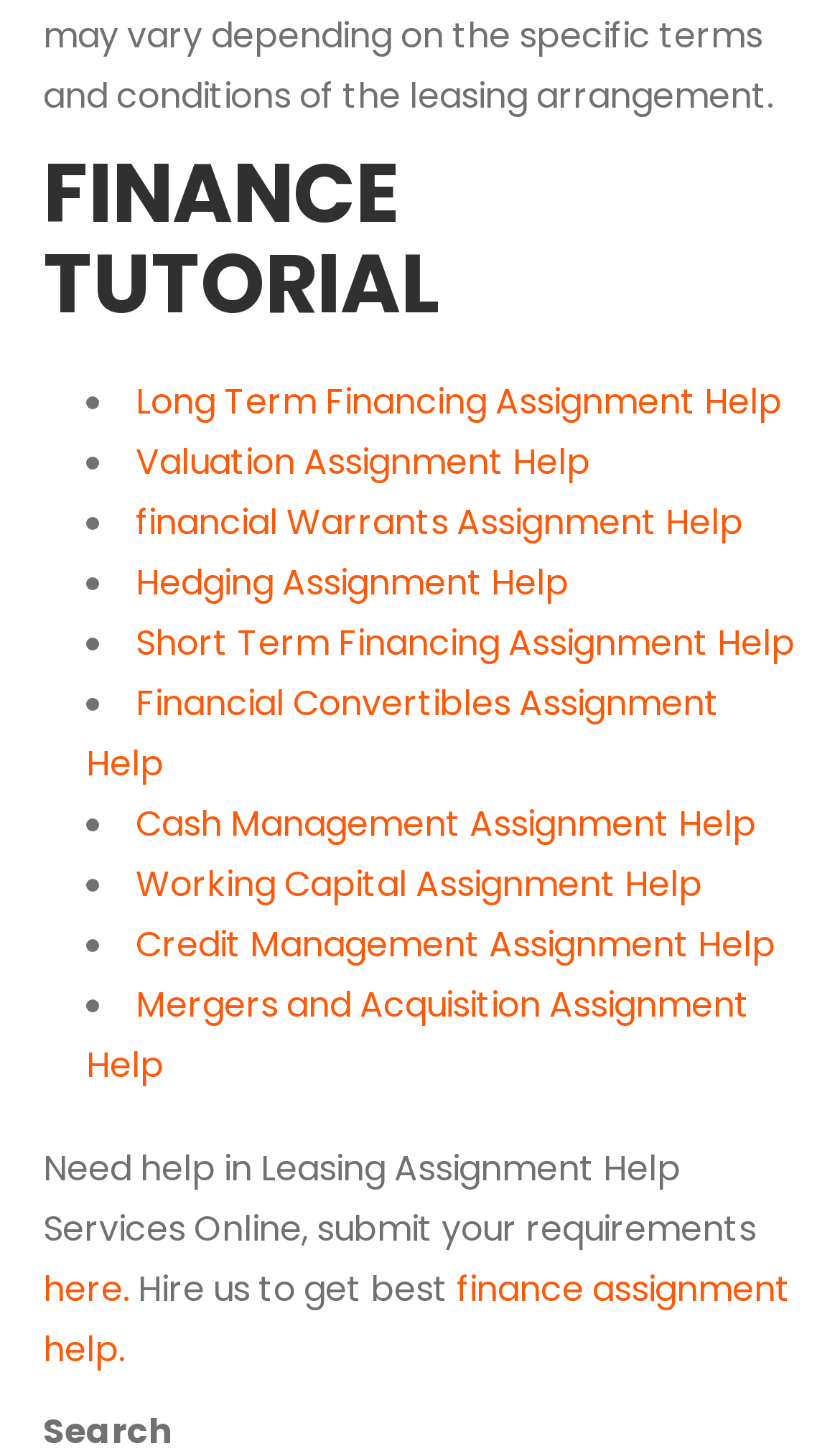Determine the bounding box coordinates of the UI element described by: "financial Warrants Assignment Help".

[0.162, 0.342, 0.885, 0.376]